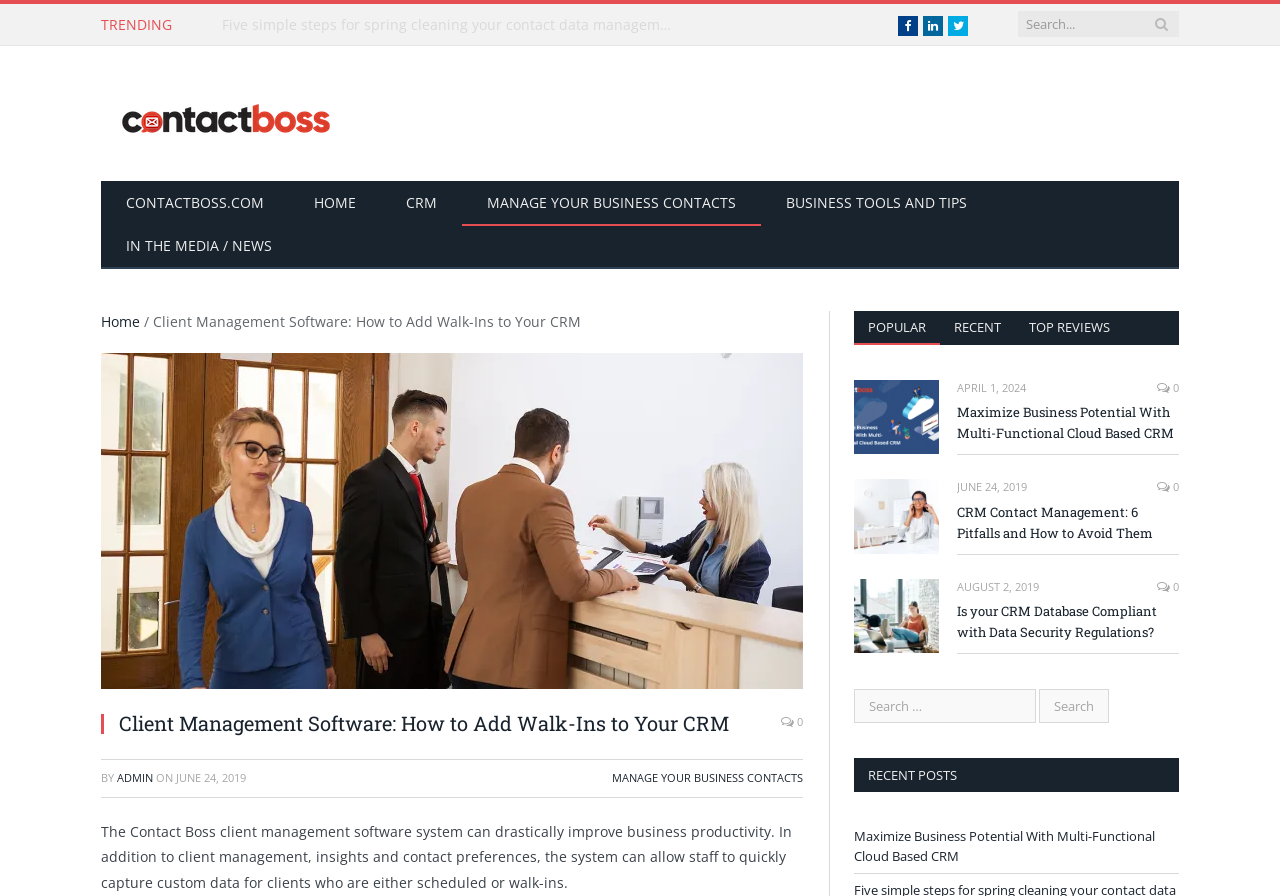Locate the bounding box coordinates of the element you need to click to accomplish the task described by this instruction: "Click on Facebook".

[0.702, 0.018, 0.717, 0.04]